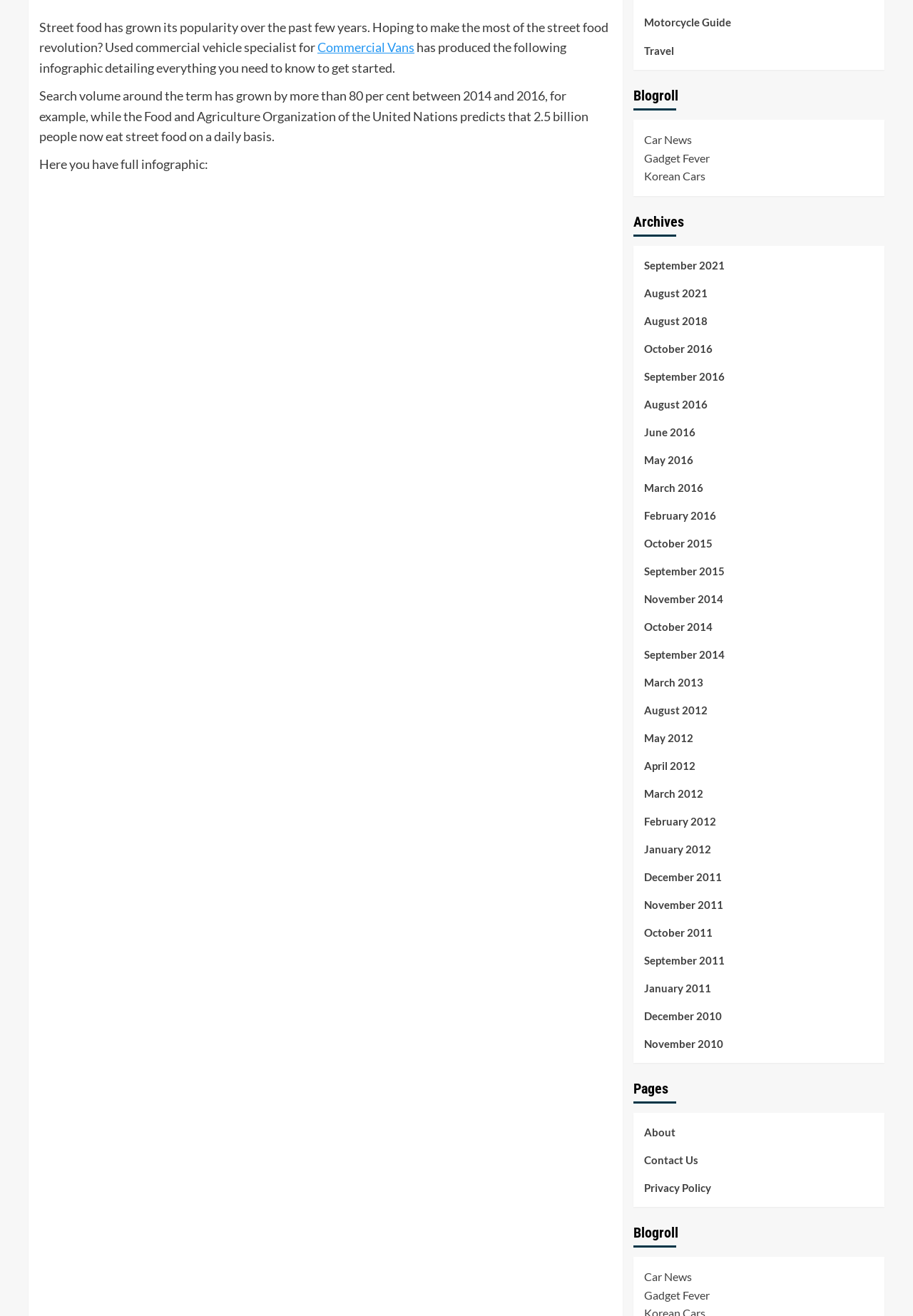Identify the bounding box for the described UI element: "November 2014".

[0.705, 0.449, 0.957, 0.47]